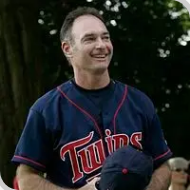What is Paul Molitor holding in his hand?
Using the information presented in the image, please offer a detailed response to the question.

In the image, Paul Molitor is smiling and holding his iconic hat in his hand, which symbolizes his deep connection to the sport of baseball.